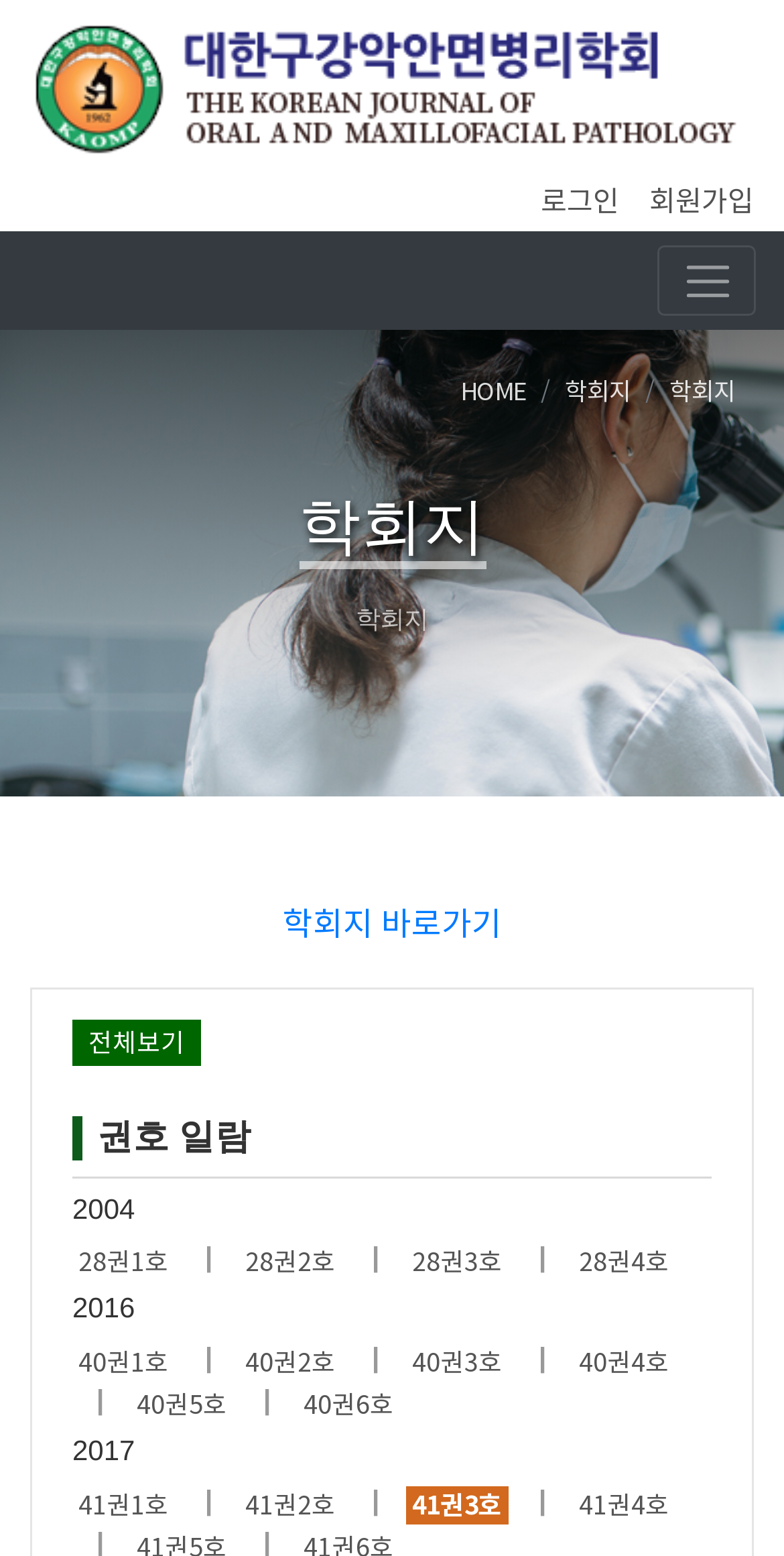Please answer the following question using a single word or phrase: 
What is the first year listed in the 권호 일람 section?

2004